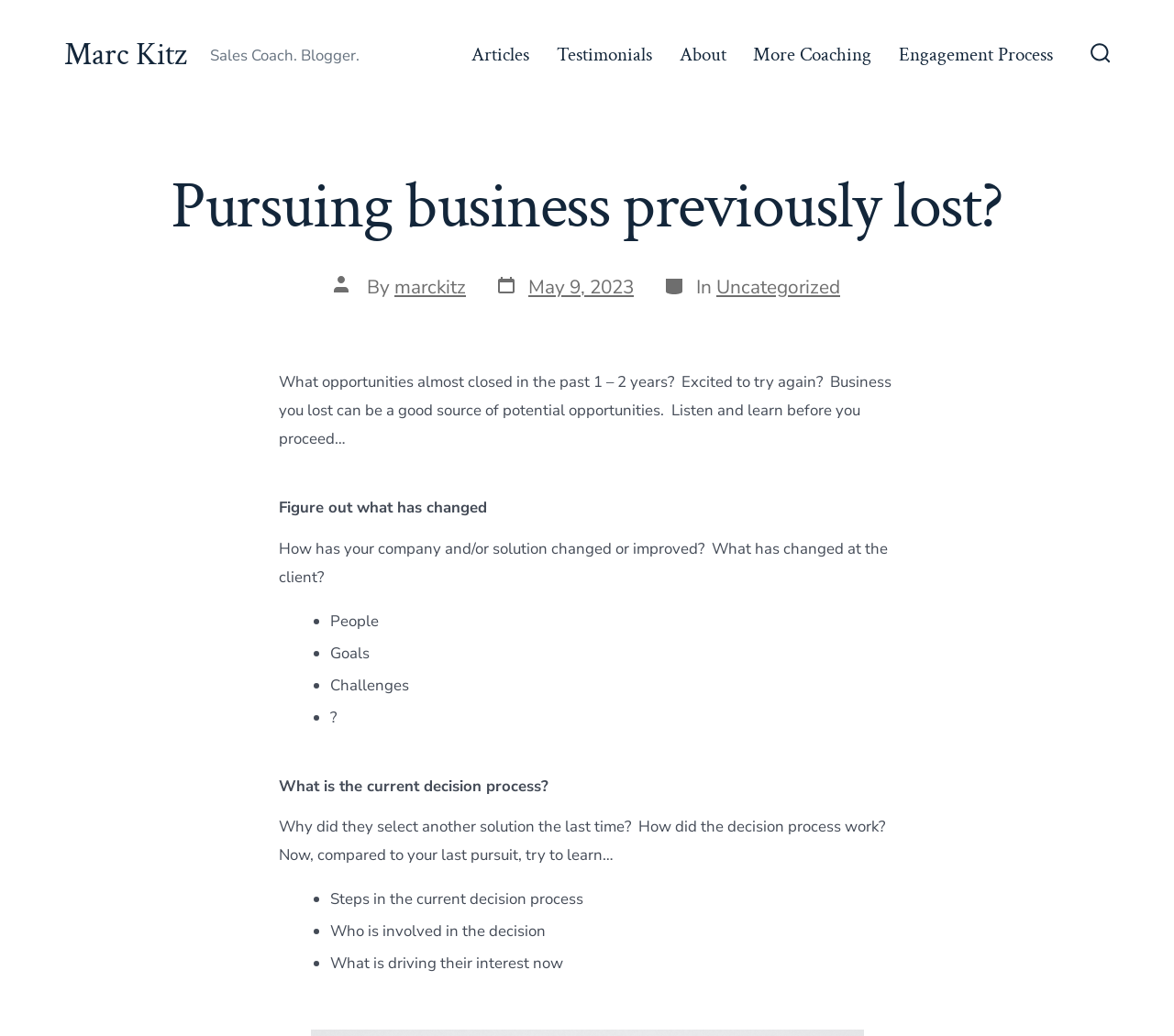Locate the UI element that matches the description Testimonials in the webpage screenshot. Return the bounding box coordinates in the format (top-left x, top-left y, bottom-right x, bottom-right y), with values ranging from 0 to 1.

[0.474, 0.036, 0.555, 0.07]